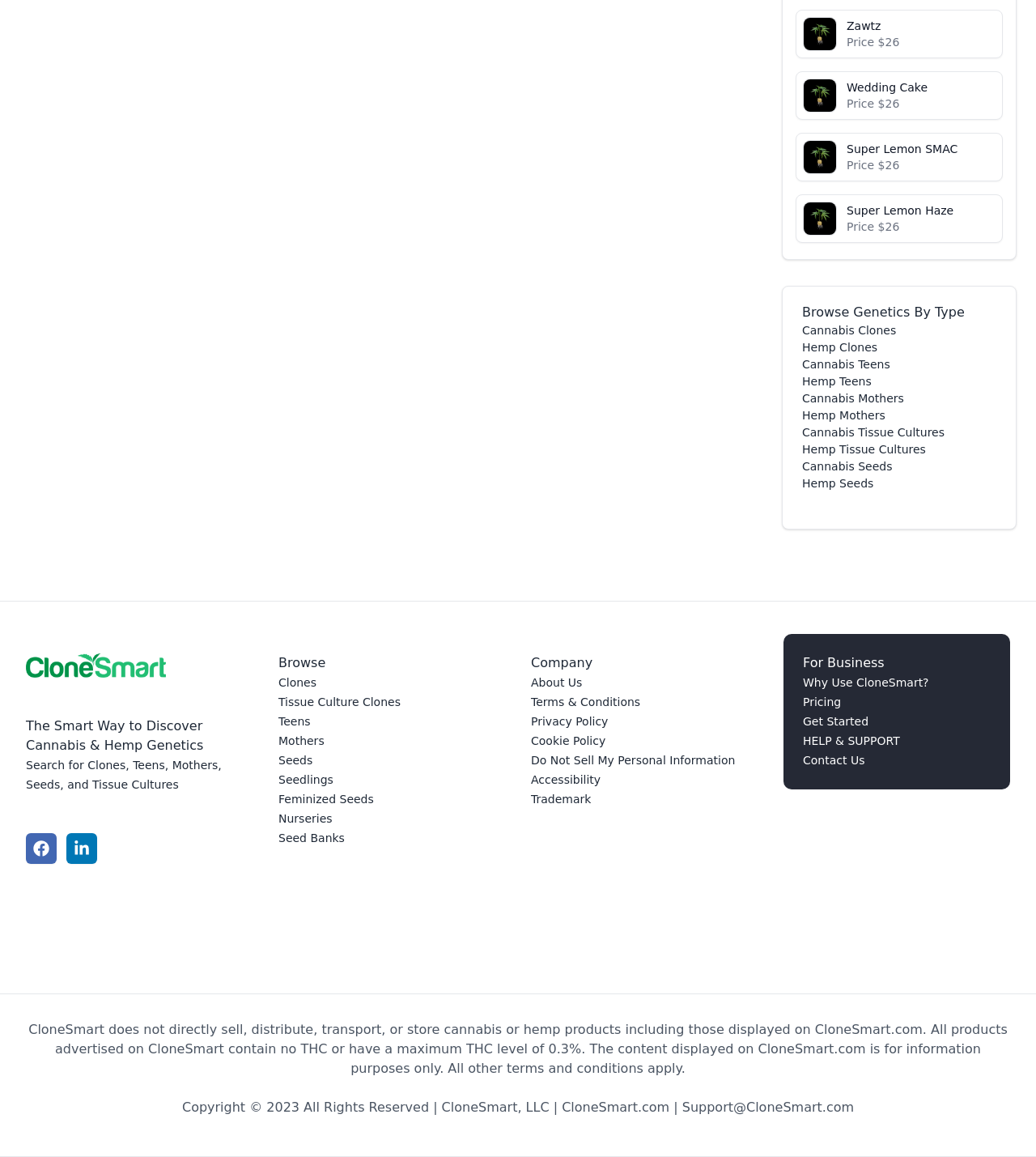What is the purpose of the search bar?
Look at the image and answer with only one word or phrase.

To search for Clones, Teens, Mothers, Seeds, and Tissue Cultures